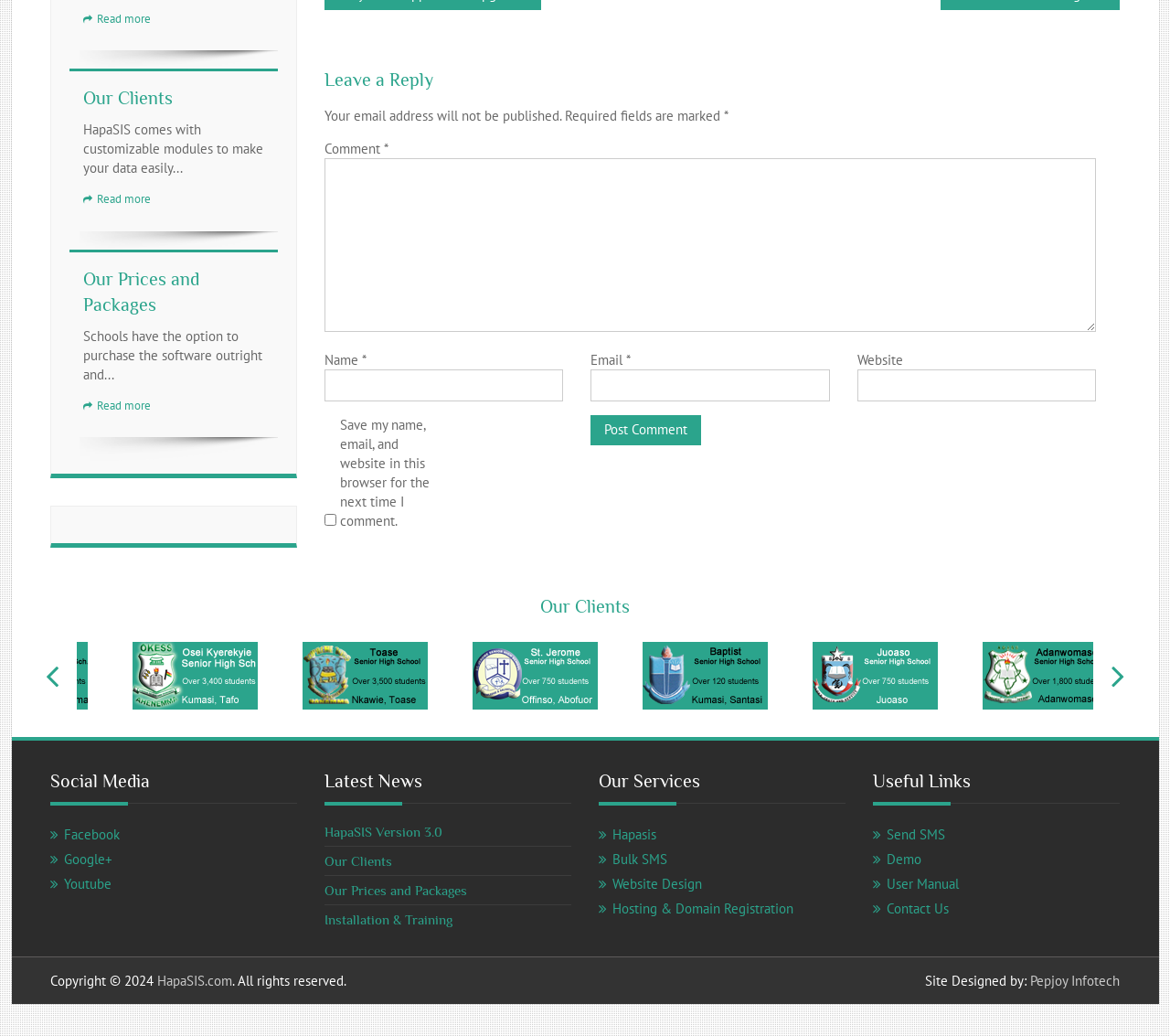Locate the bounding box coordinates of the UI element described by: "parent_node: Email * aria-describedby="email-notes" name="email"". Provide the coordinates as four float numbers between 0 and 1, formatted as [left, top, right, bottom].

[0.505, 0.357, 0.709, 0.388]